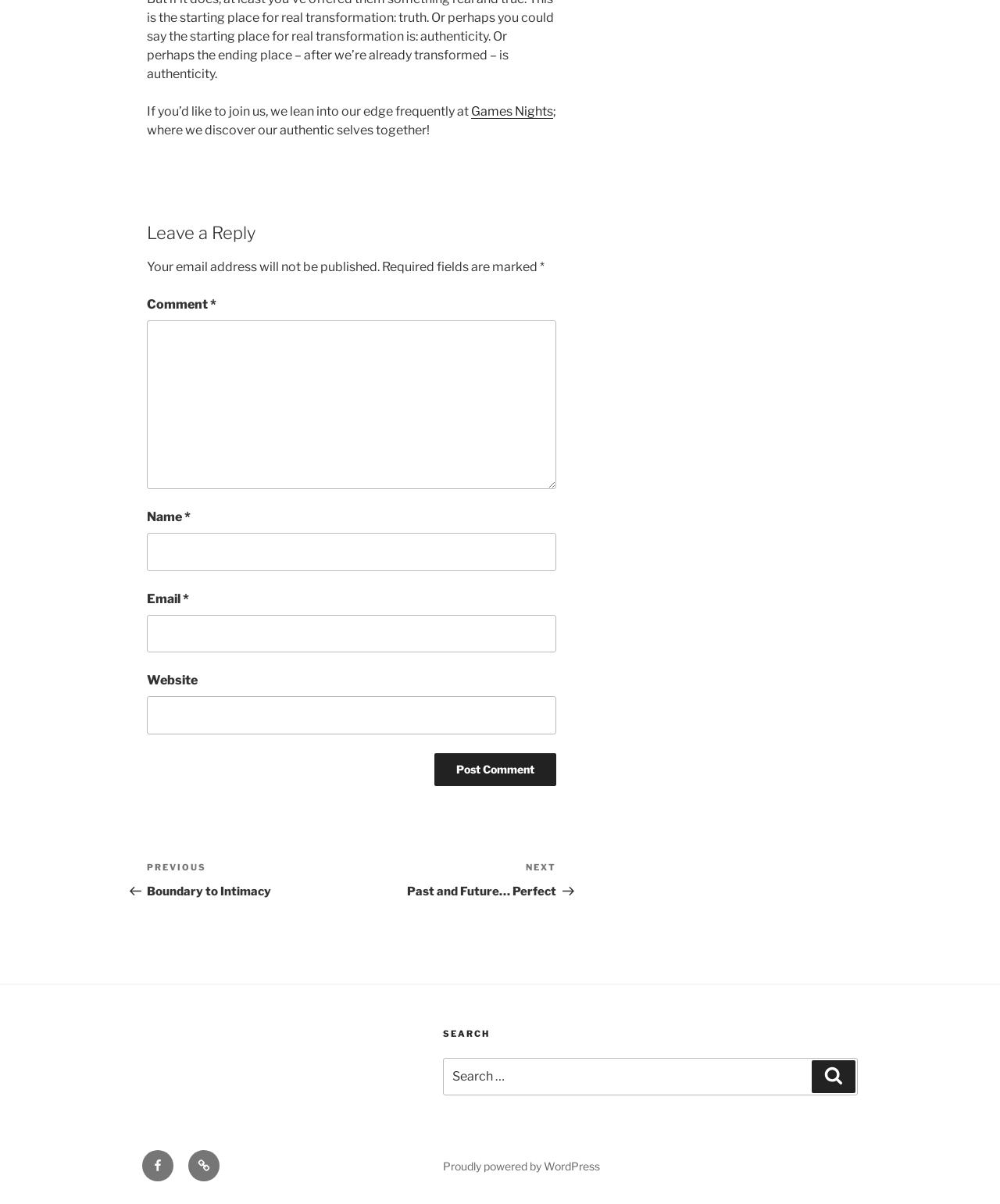Please provide the bounding box coordinates for the element that needs to be clicked to perform the instruction: "Post a comment". The coordinates must consist of four float numbers between 0 and 1, formatted as [left, top, right, bottom].

[0.435, 0.625, 0.556, 0.653]